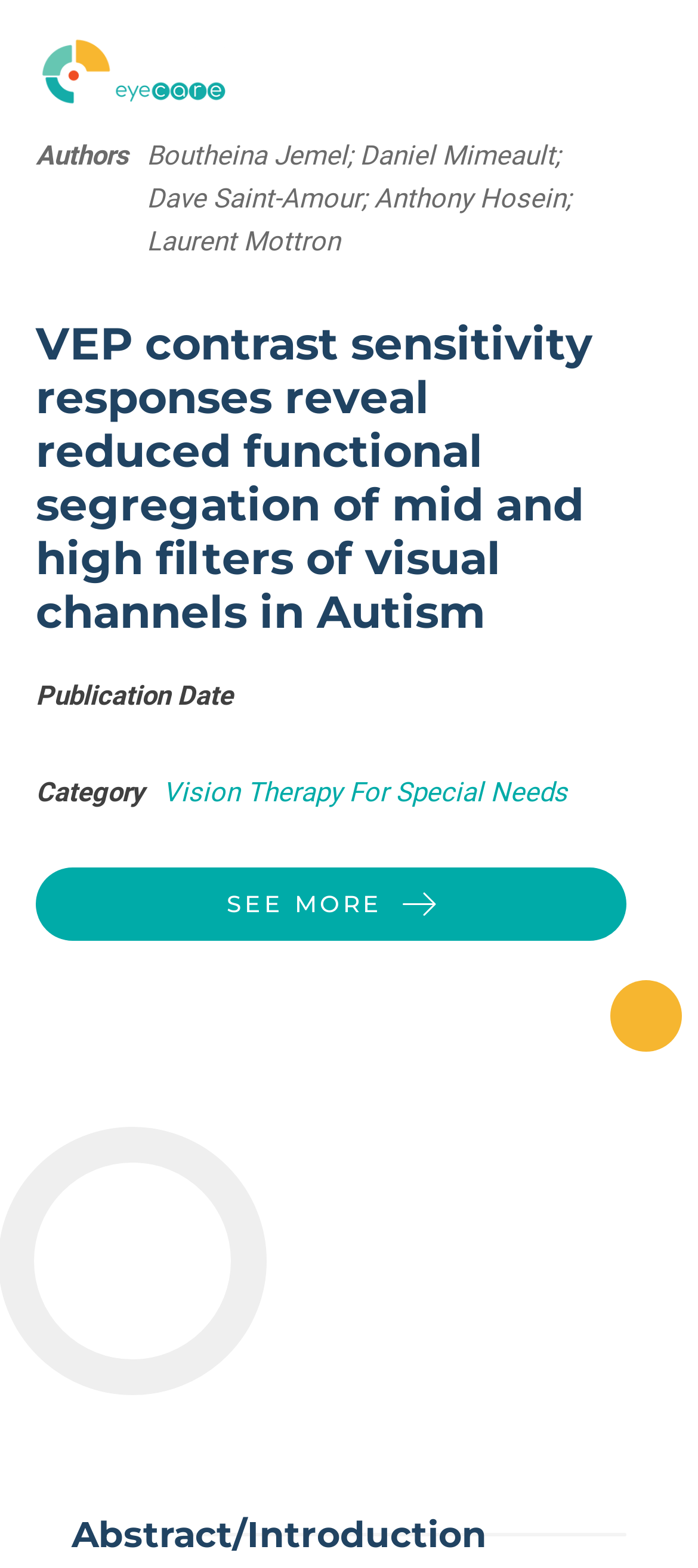Please study the image and answer the question comprehensively:
How many authors are listed?

I found a StaticText element with the text 'Authors' and another StaticText element with the text 'Boutheina Jemel; Daniel Mimeault; Dave Saint-Amour; Anthony Hosein; Laurent Mottron'. I counted the number of authors listed and found 5.